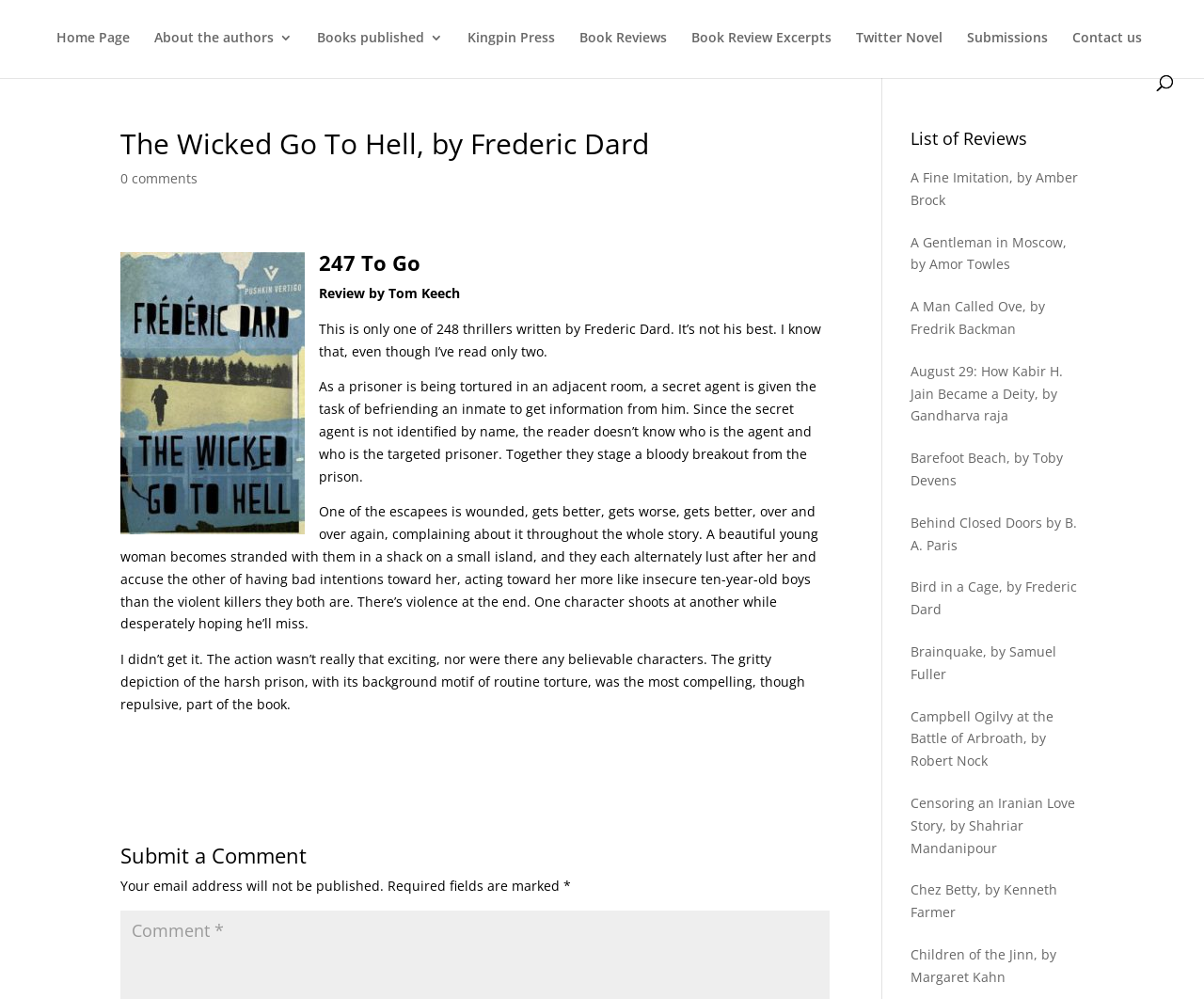Determine the bounding box coordinates of the clickable element to achieve the following action: 'View Book Reviews'. Provide the coordinates as four float values between 0 and 1, formatted as [left, top, right, bottom].

[0.481, 0.031, 0.554, 0.075]